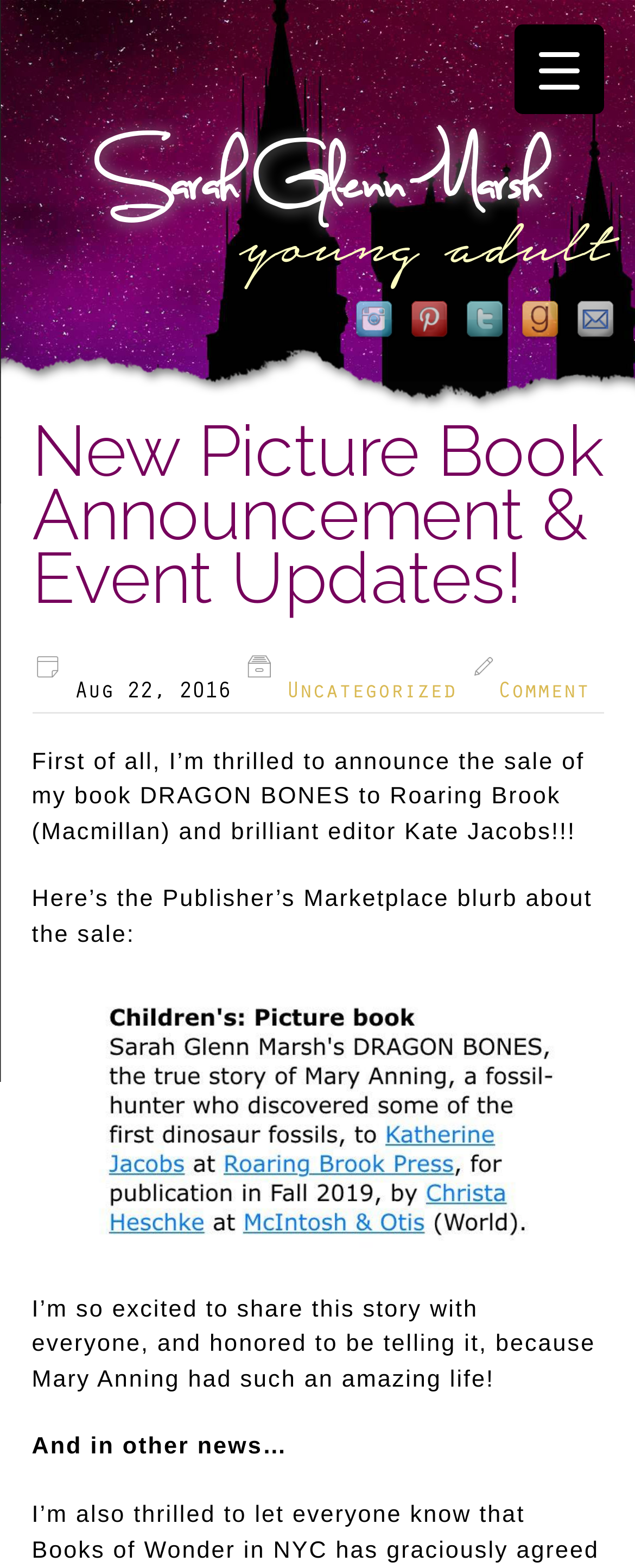Respond to the question below with a single word or phrase: What is the name of the editor?

Kate Jacobs